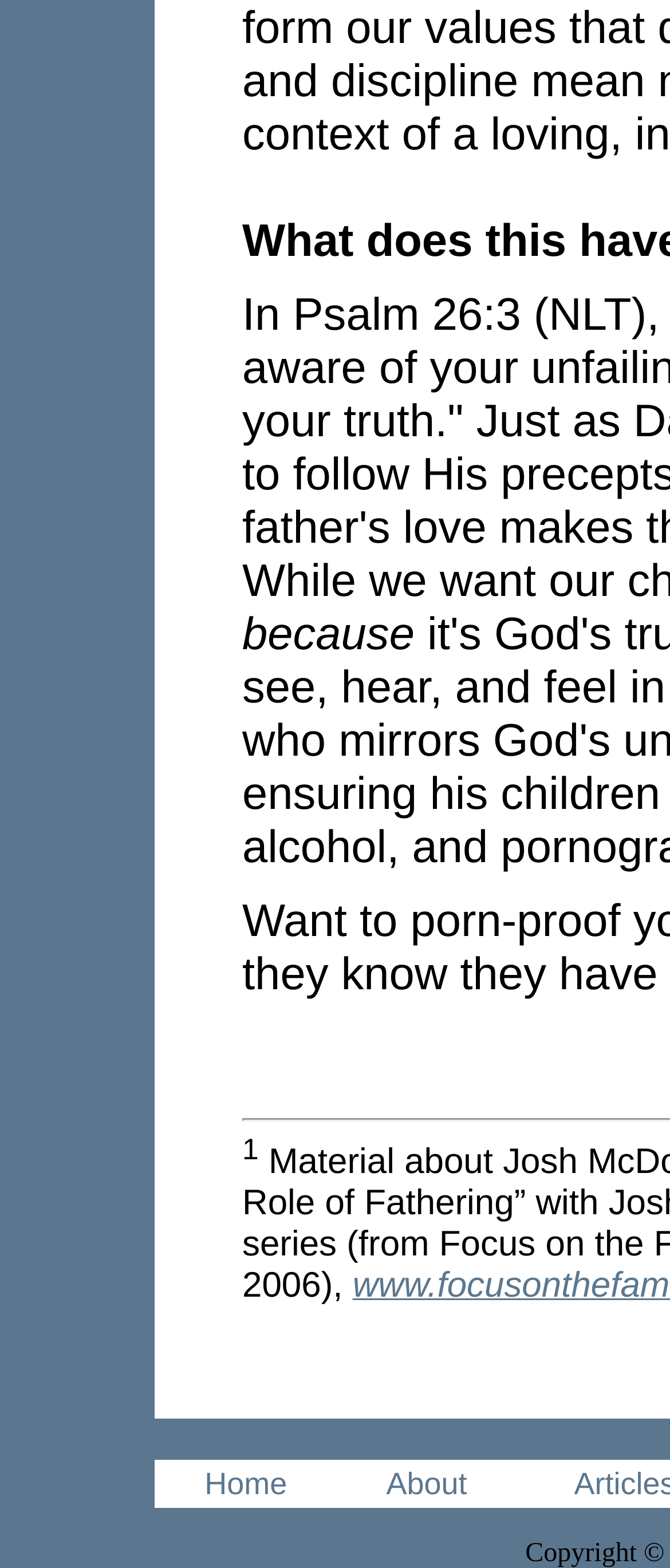What is the text above the navigation menu?
Using the image as a reference, give an elaborate response to the question.

I examined the webpage and found a static text element above the navigation menu, which contains the text 'because'.